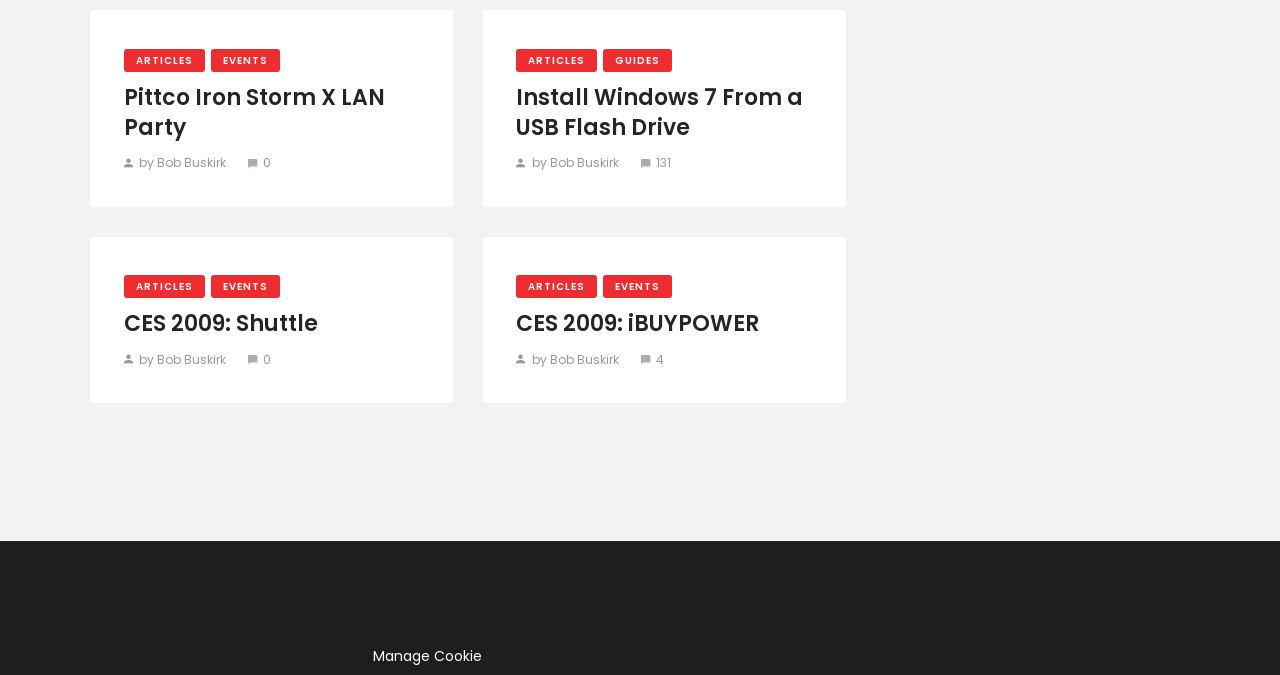Specify the bounding box coordinates of the element's area that should be clicked to execute the given instruction: "Read Pittco Iron Storm X LAN Party article". The coordinates should be four float numbers between 0 and 1, i.e., [left, top, right, bottom].

[0.097, 0.123, 0.328, 0.213]